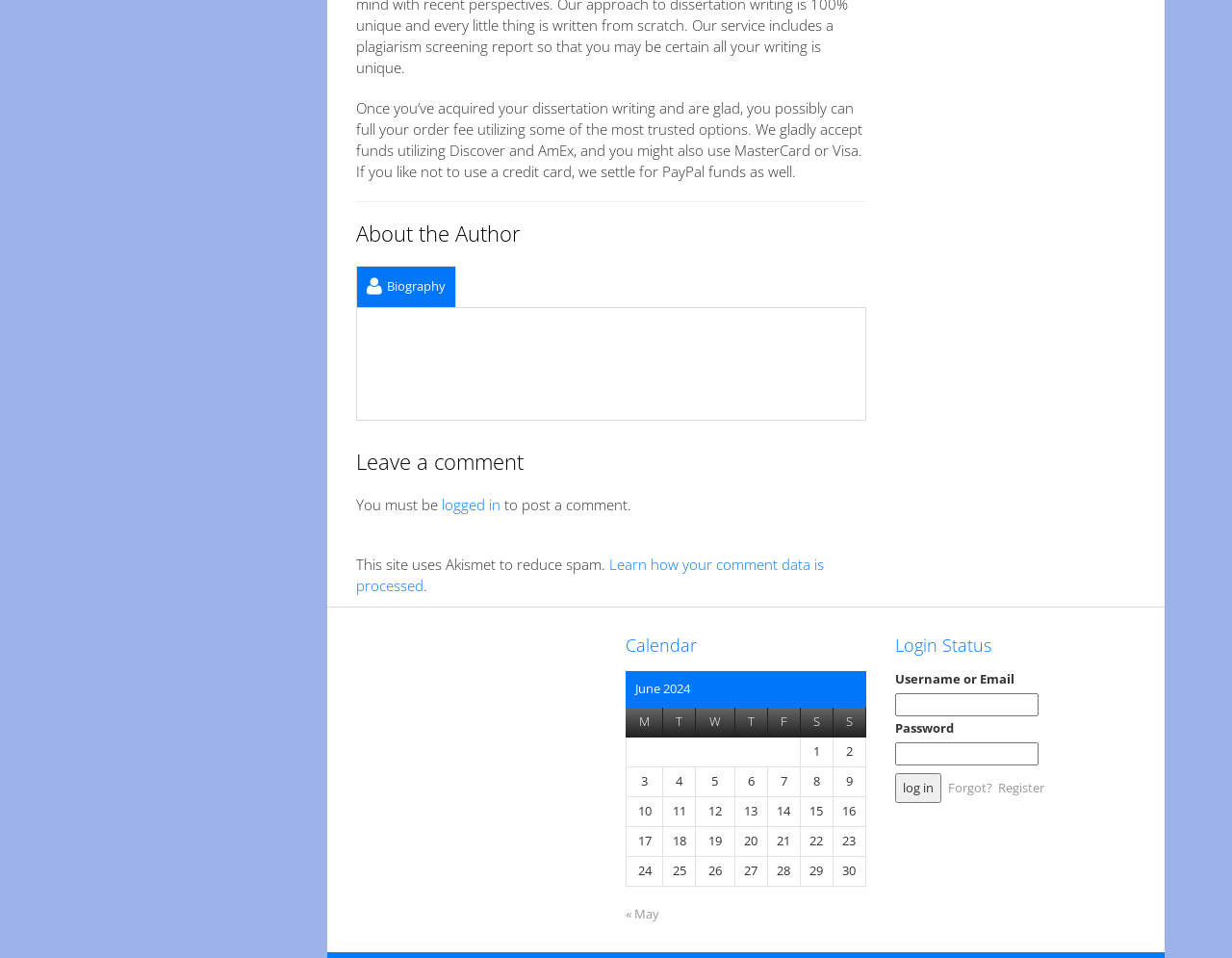What is required to post a comment?
Carefully examine the image and provide a detailed answer to the question.

The webpage states 'You must be logged in to post a comment', indicating that being logged in is a requirement to post a comment.